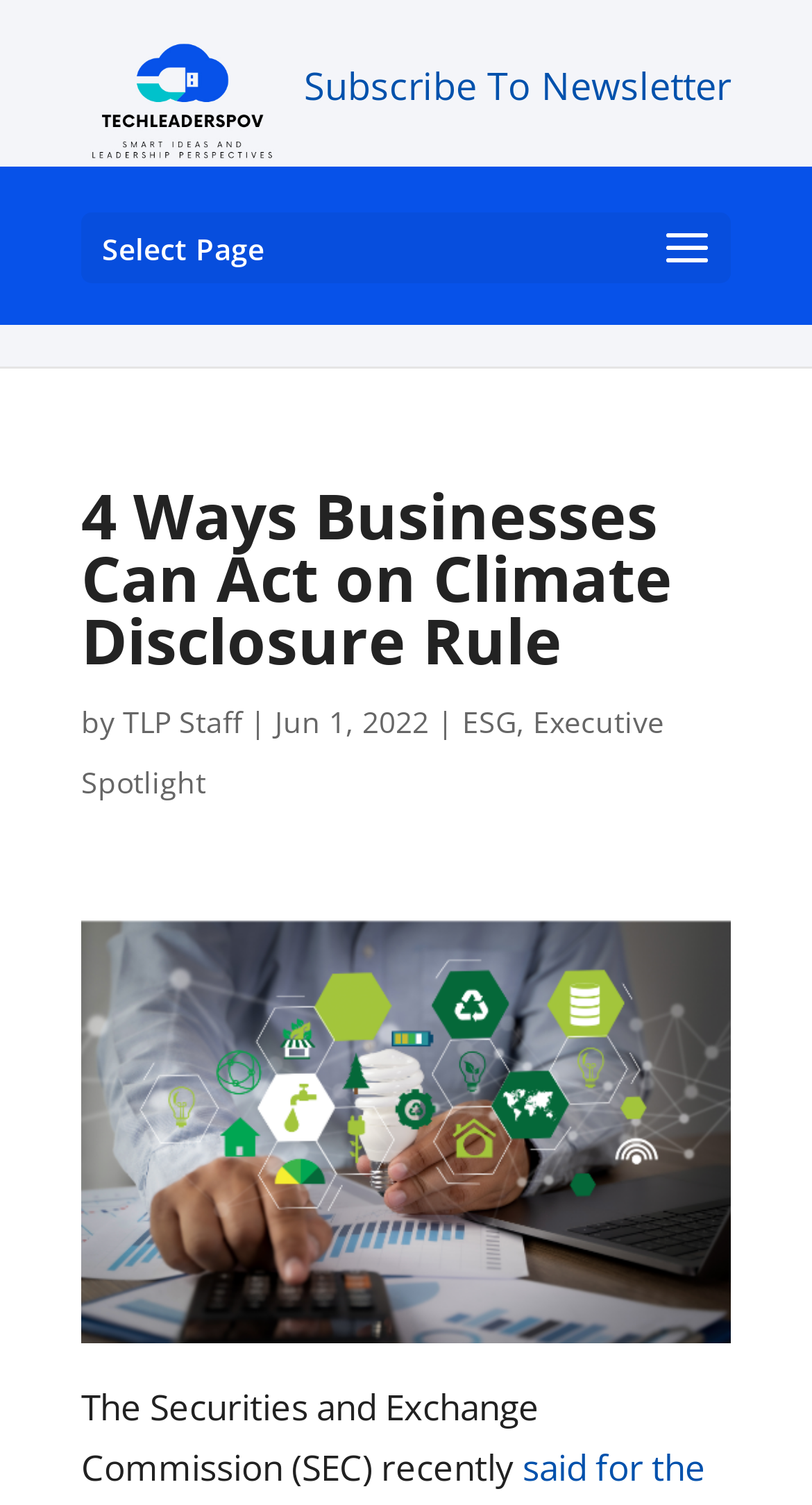Respond to the question below with a single word or phrase:
Who wrote the article?

TLP Staff